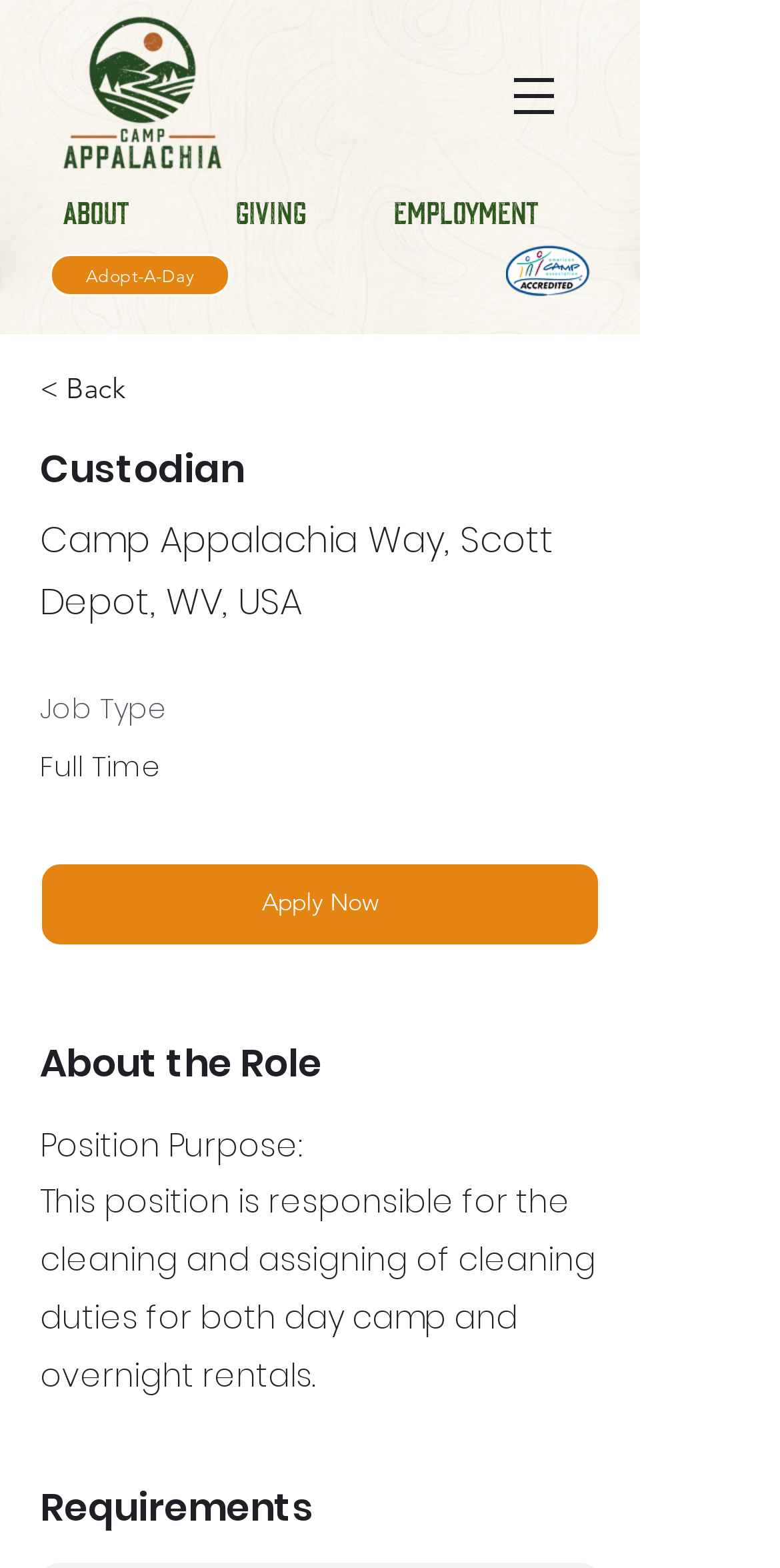Provide a one-word or brief phrase answer to the question:
What is the job type of the Custodian position?

Full Time